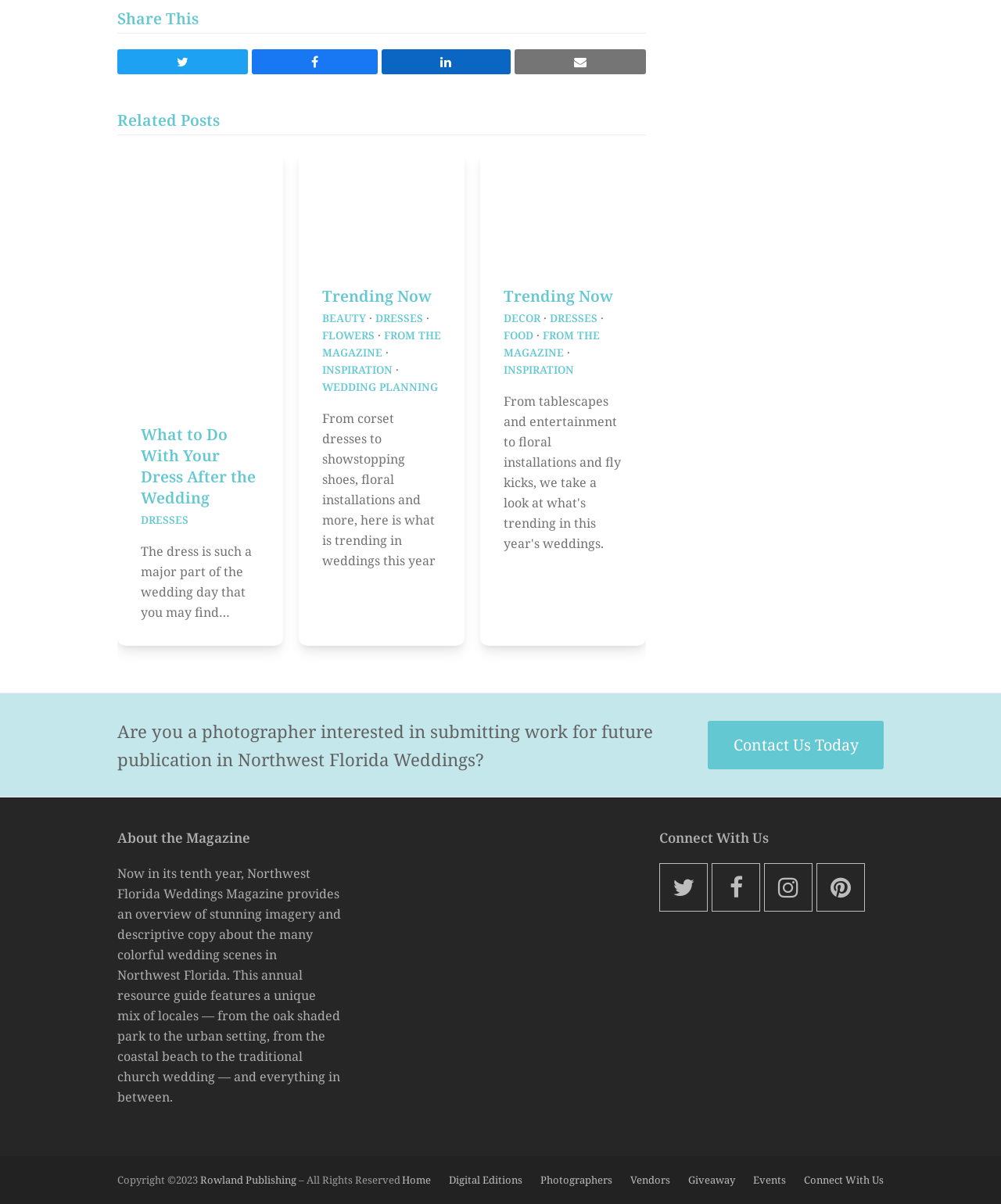What is the main topic of this website?
Look at the image and provide a short answer using one word or a phrase.

Weddings